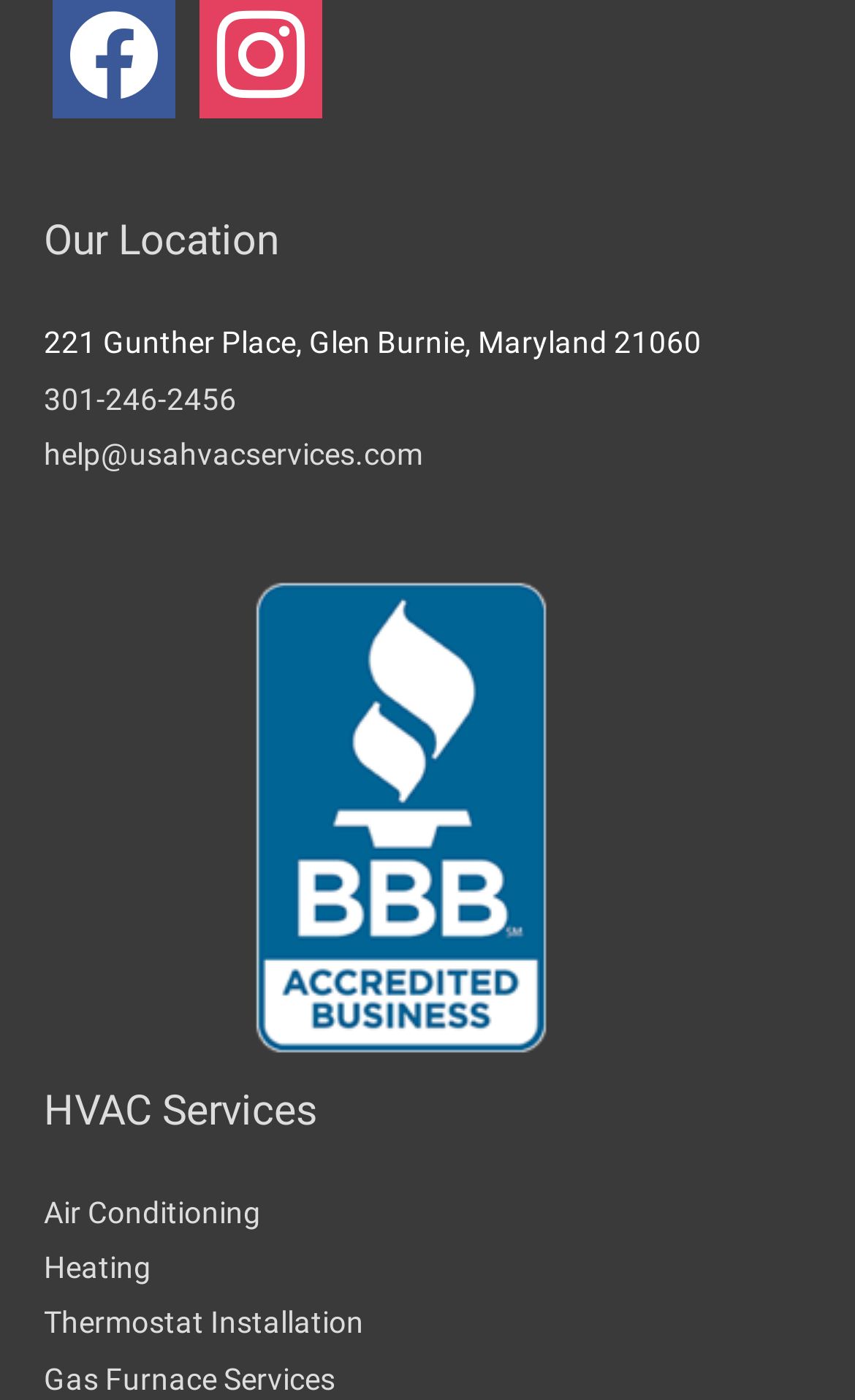Please specify the bounding box coordinates for the clickable region that will help you carry out the instruction: "Contact us through phone".

[0.051, 0.272, 0.277, 0.297]